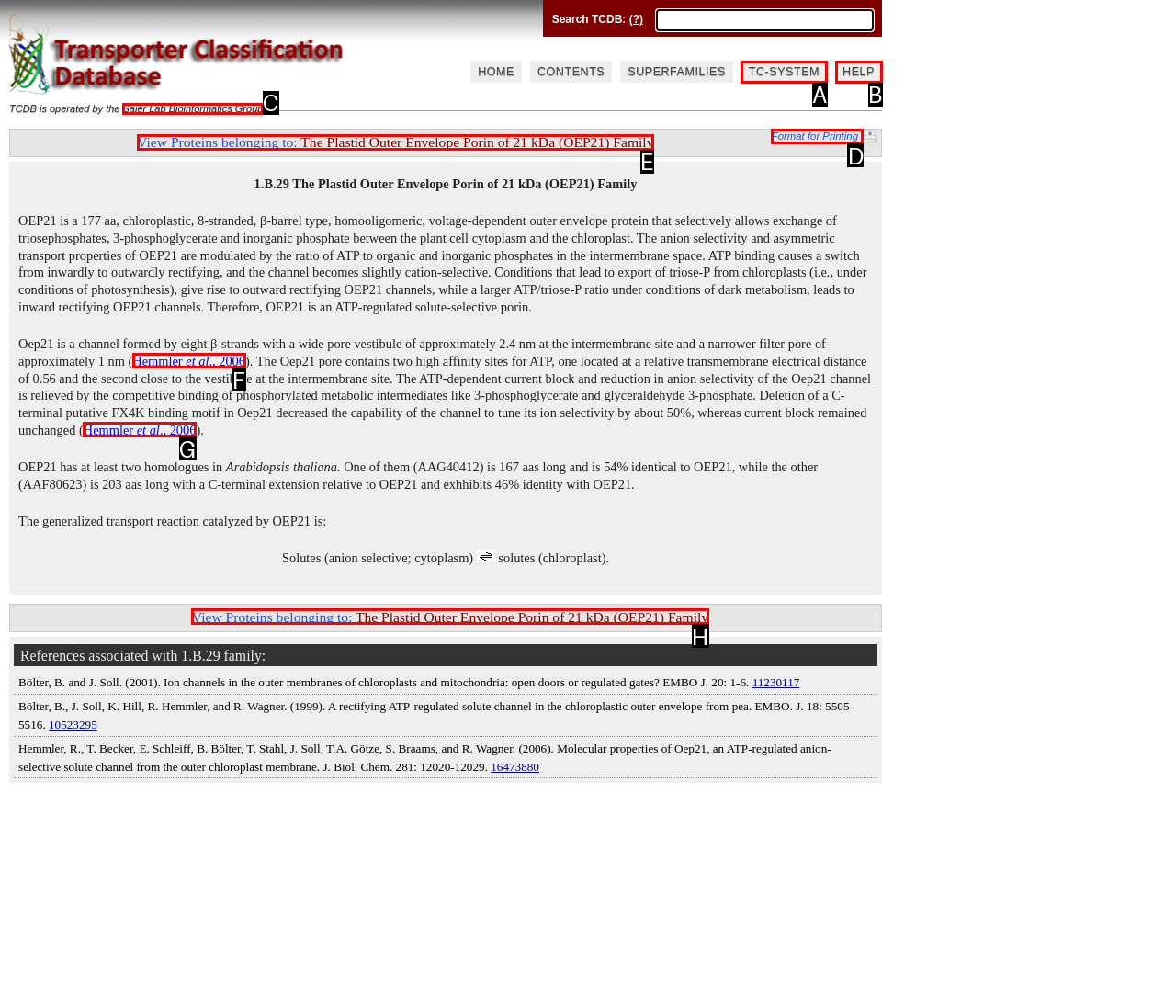Select the appropriate HTML element to click for the following task: Check the Format for Printing
Answer with the letter of the selected option from the given choices directly.

D